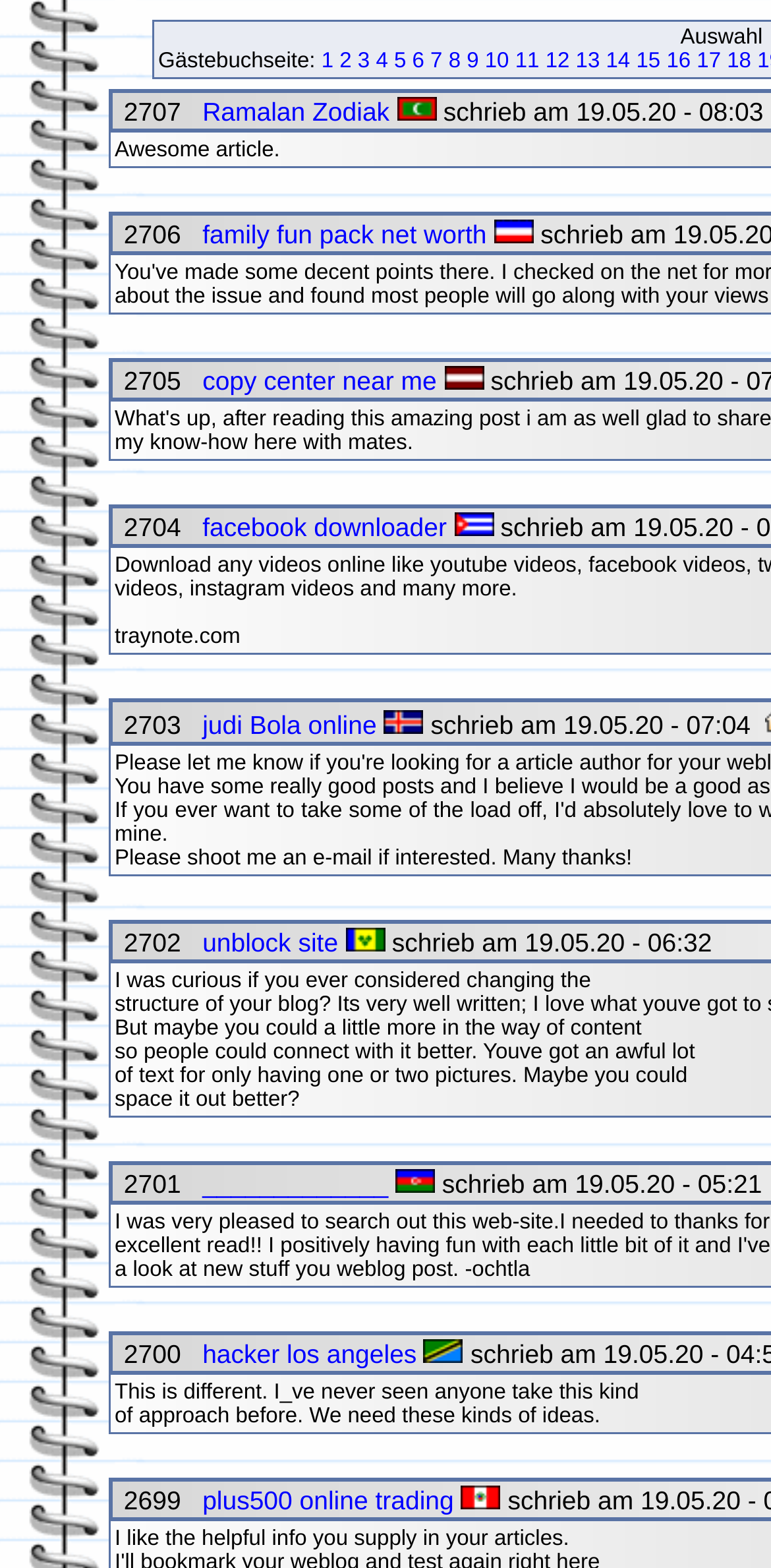Provide a one-word or one-phrase answer to the question:
What is the text of the last static text element?

I like the helpful info you supply in your articles.